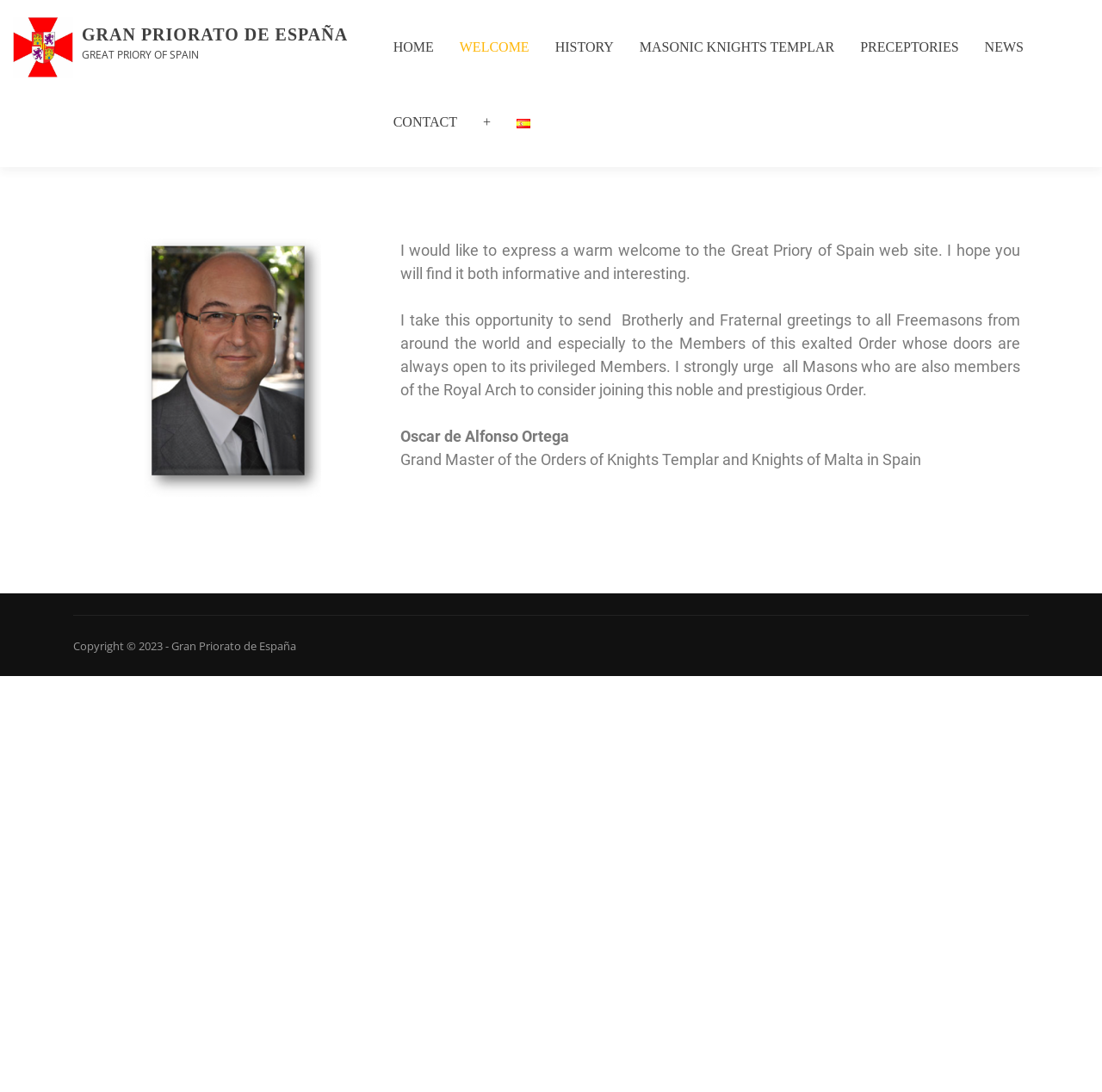What is the name of the Order mentioned in the webpage?
Refer to the image and provide a thorough answer to the question.

I found the answer by looking at the article section of the webpage, where I found a static text element that mentions the Order of Knights Templar, which is a noble and prestigious Order.